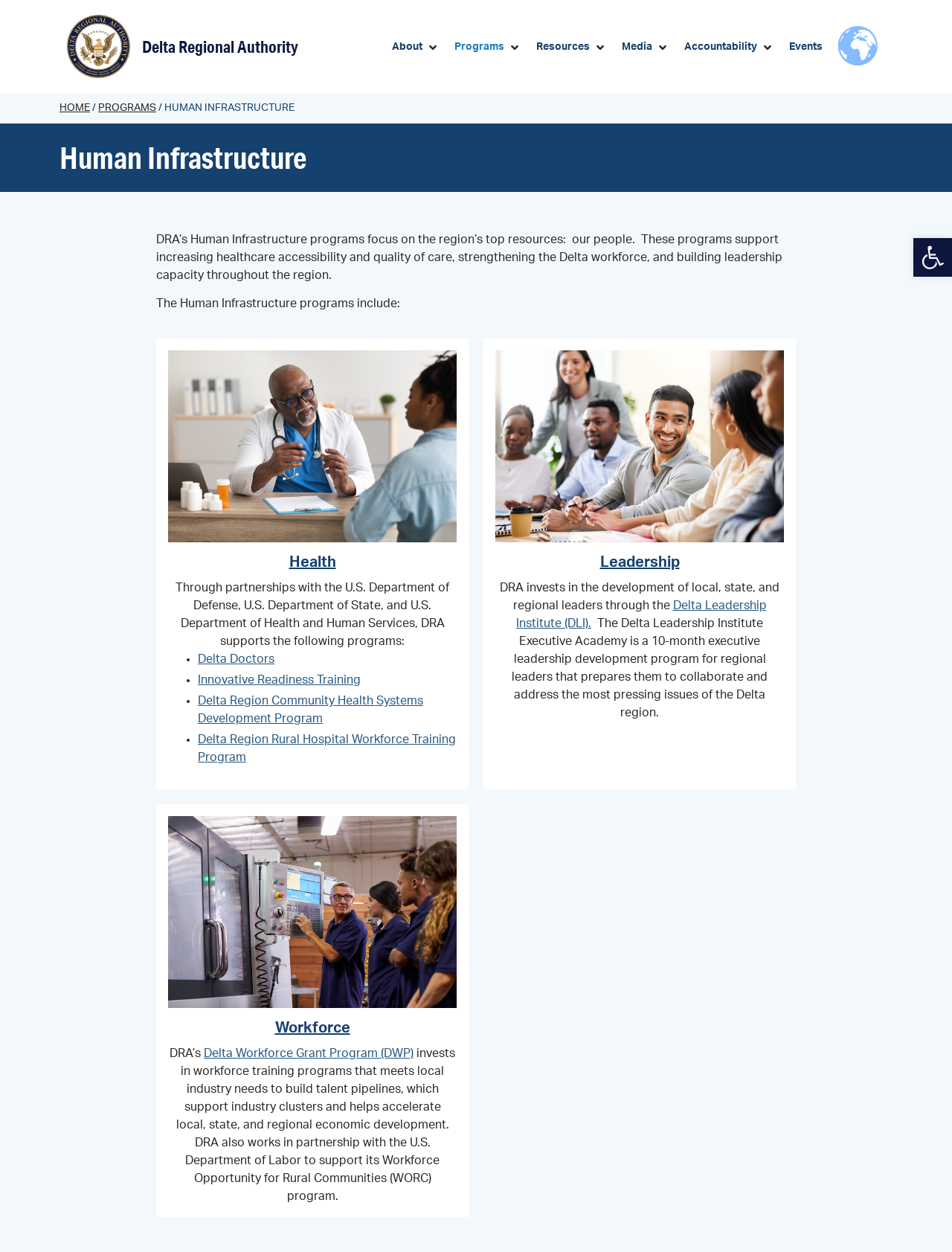Provide a one-word or one-phrase answer to the question:
What is the name of the program that prepares regional leaders to collaborate and address the most pressing issues of the Delta region?

Delta Leadership Institute (DLI)